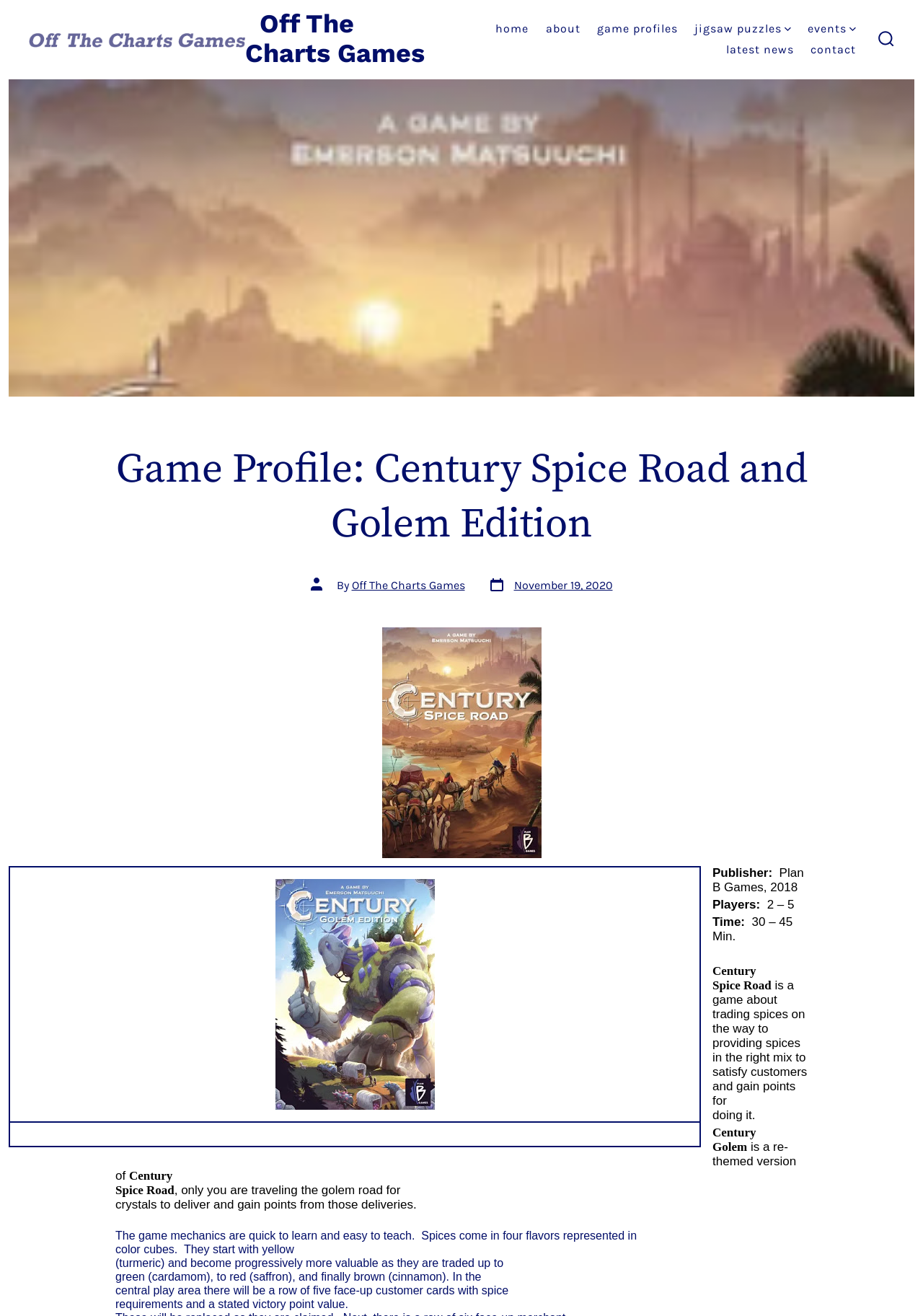Offer a meticulous description of the webpage's structure and content.

This webpage is a game profile for Century Spice Road and Golem Edition, a board game published by Plan B Games in 2018. At the top of the page, there is a search toggle button and an image on the right side. Below that, there is a navigation menu with links to home, about, game profiles, jigsaw puzzles, events, and latest news.

The main content of the page is divided into two sections. On the left side, there is a header section with the game title, "Game Profile: Century Spice Road and Golem Edition", and information about the post author and date. Below that, there is an image of the game, Century Spice Road.

On the right side, there is a table with two rows, each containing information about the game. The first row has a grid cell with the title "Century Golem Edition" and an image of the game. The second row is empty.

Below the table, there are several paragraphs of text describing the game. The text explains that Century Spice Road is a game about trading spices, and players must provide the right mix of spices to satisfy customers and gain points. The game mechanics are quick to learn and easy to teach. The game uses color cubes to represent different spices, which increase in value as they are traded.

Throughout the page, there are several images, including the game logo, images of the game components, and icons for the navigation menu. The overall layout is organized, with clear headings and concise text.